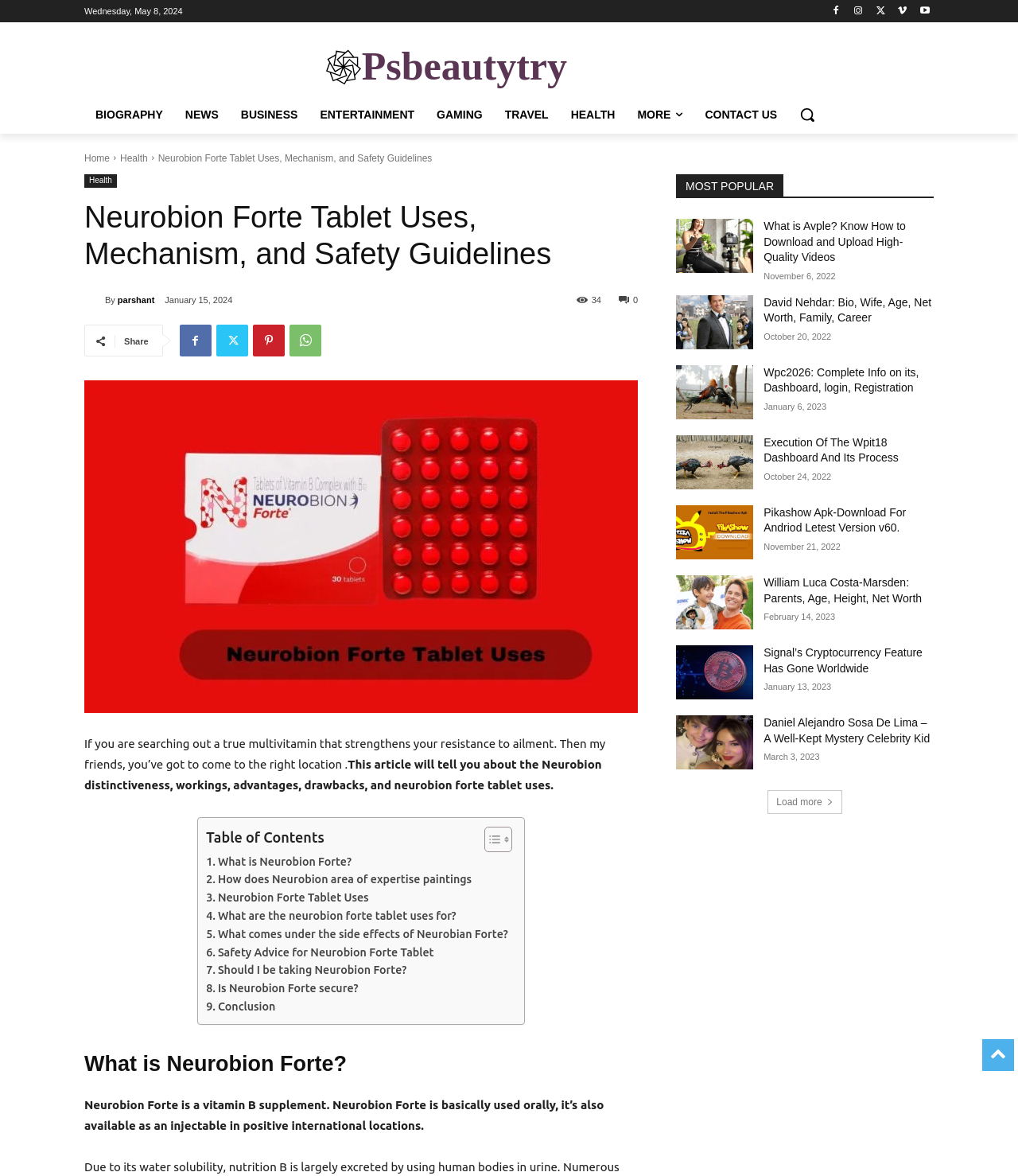What is the purpose of Neurobion Forte?
From the screenshot, provide a brief answer in one word or phrase.

Vitamin B supplement